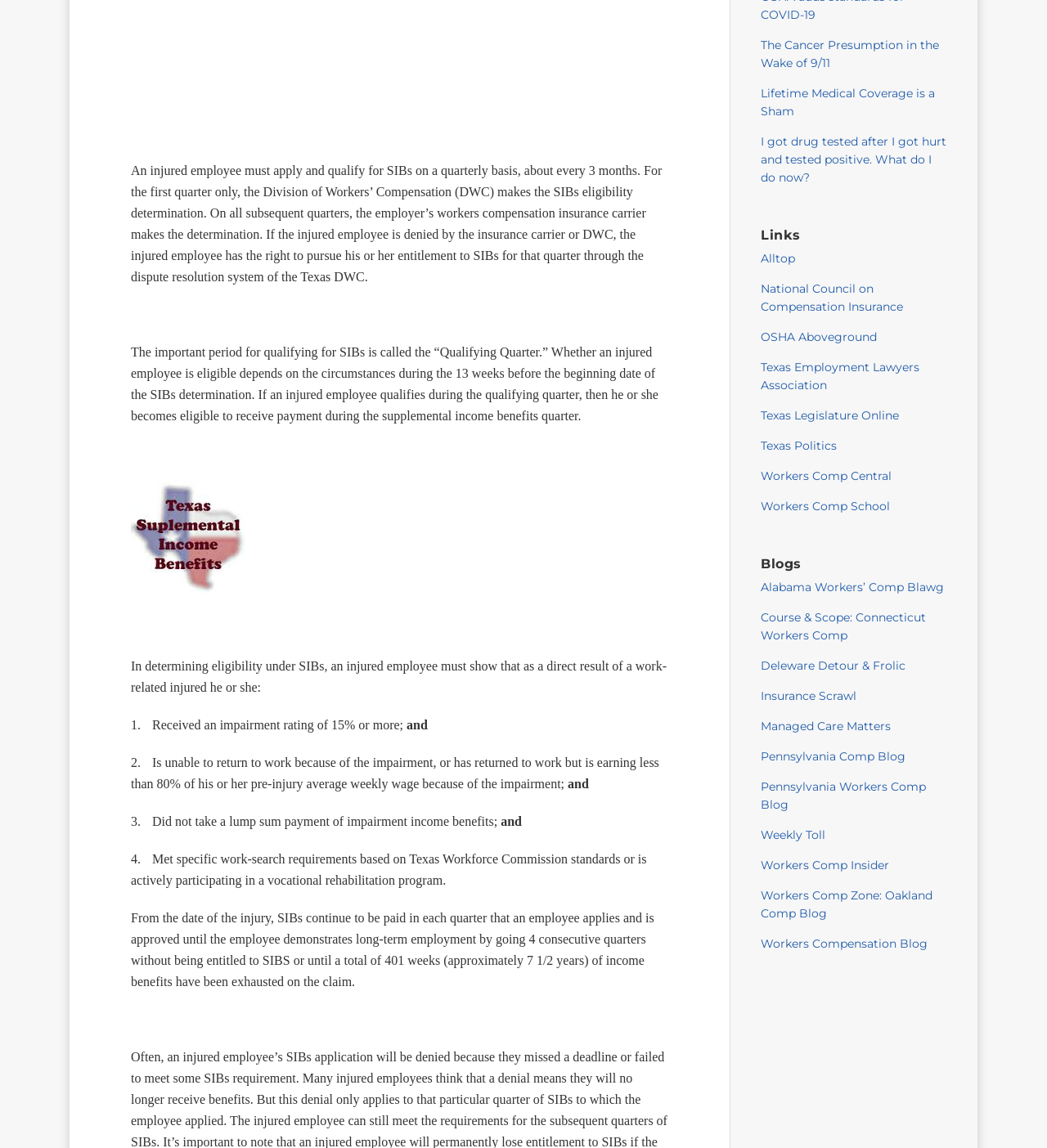Find the bounding box coordinates of the element's region that should be clicked in order to follow the given instruction: "Click the link 'The Cancer Presumption in the Wake of 9/11'". The coordinates should consist of four float numbers between 0 and 1, i.e., [left, top, right, bottom].

[0.727, 0.033, 0.897, 0.061]